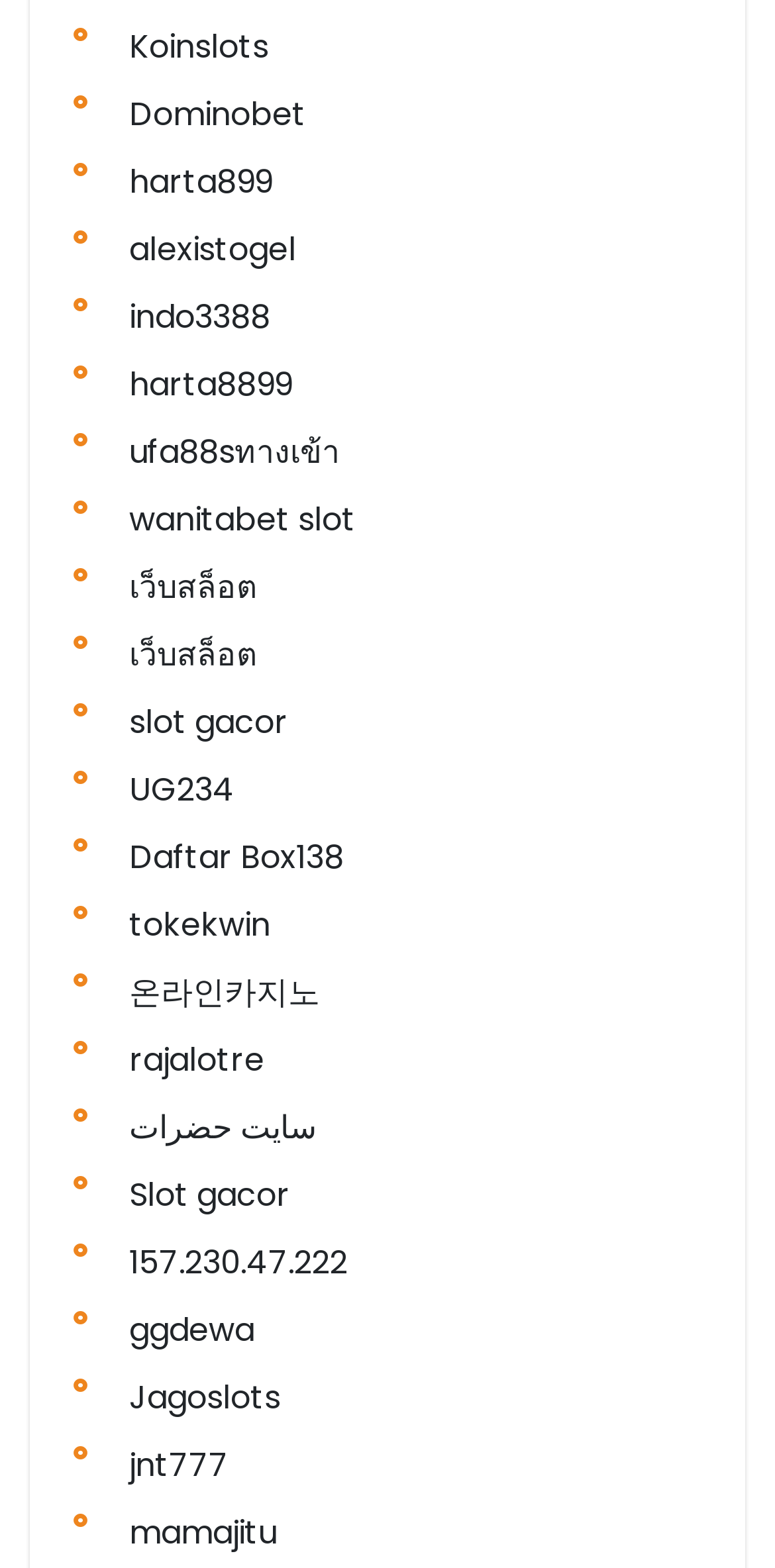Give a one-word or short-phrase answer to the following question: 
How many links are there on the webpage?

28